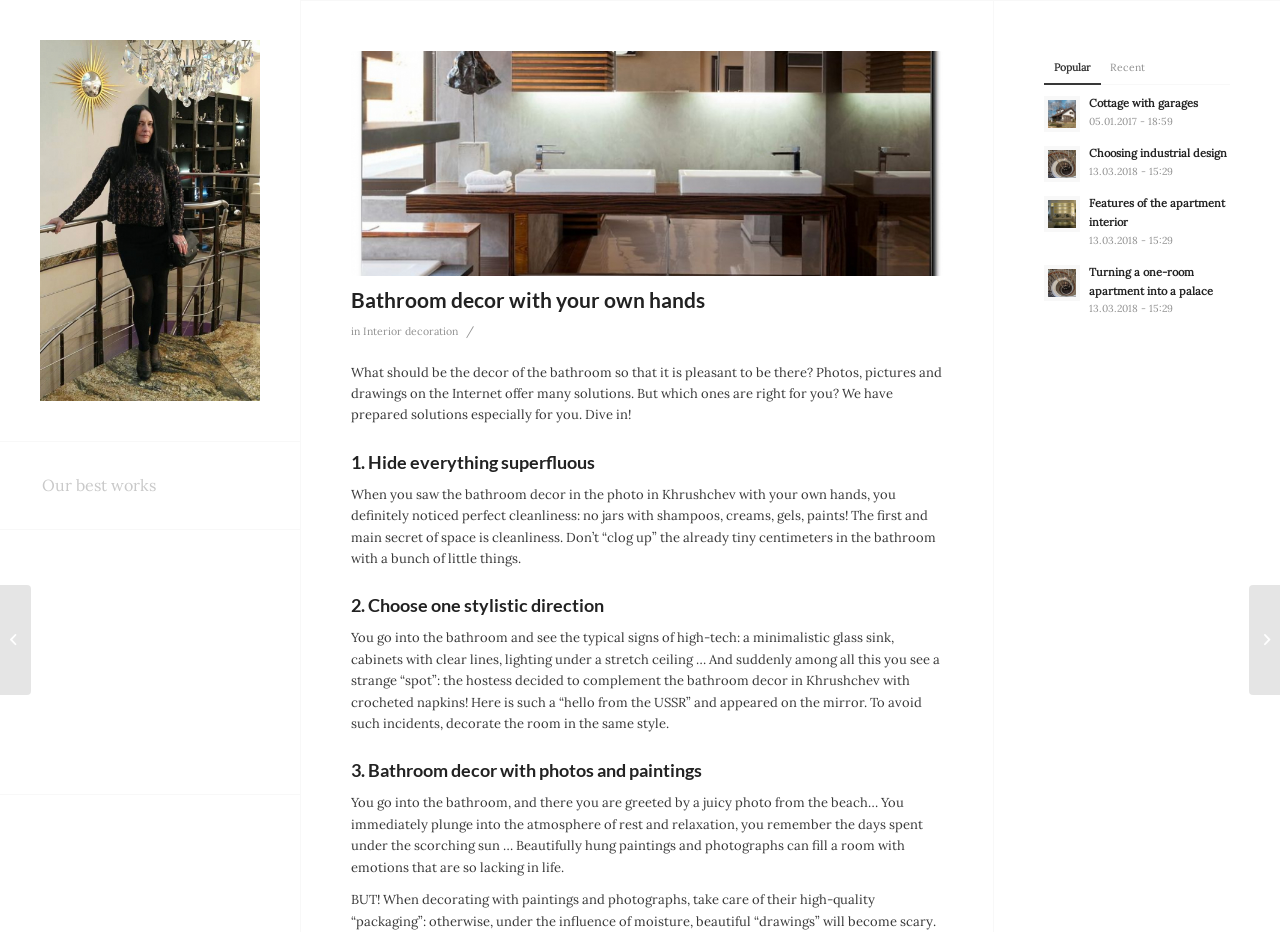Please provide the bounding box coordinates for the element that needs to be clicked to perform the instruction: "Read 'What should be the decor of the bathroom so that it is pleasant to be there?'". The coordinates must consist of four float numbers between 0 and 1, formatted as [left, top, right, bottom].

[0.274, 0.39, 0.736, 0.454]